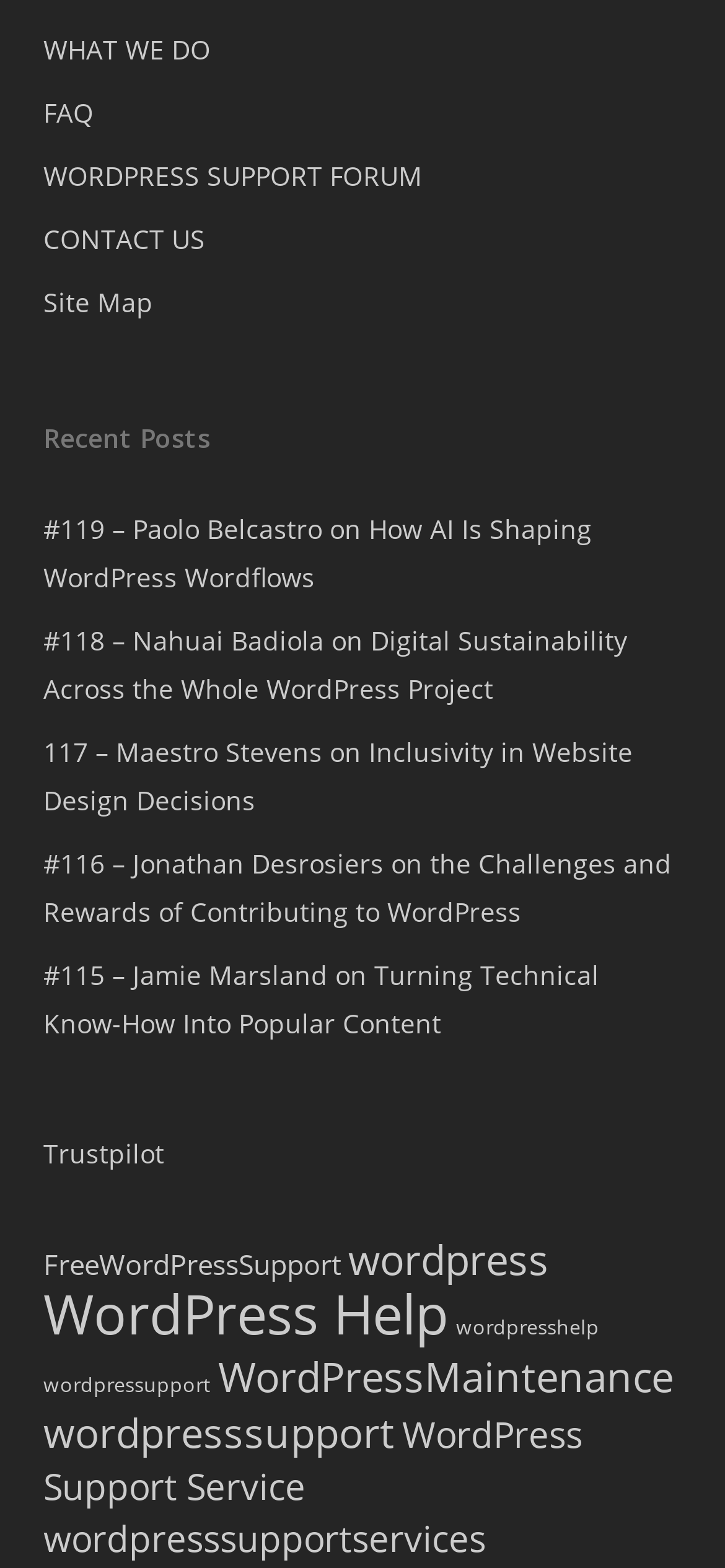What is the name of the rating platform linked at the bottom of the webpage?
Refer to the screenshot and answer in one word or phrase.

Trustpilot